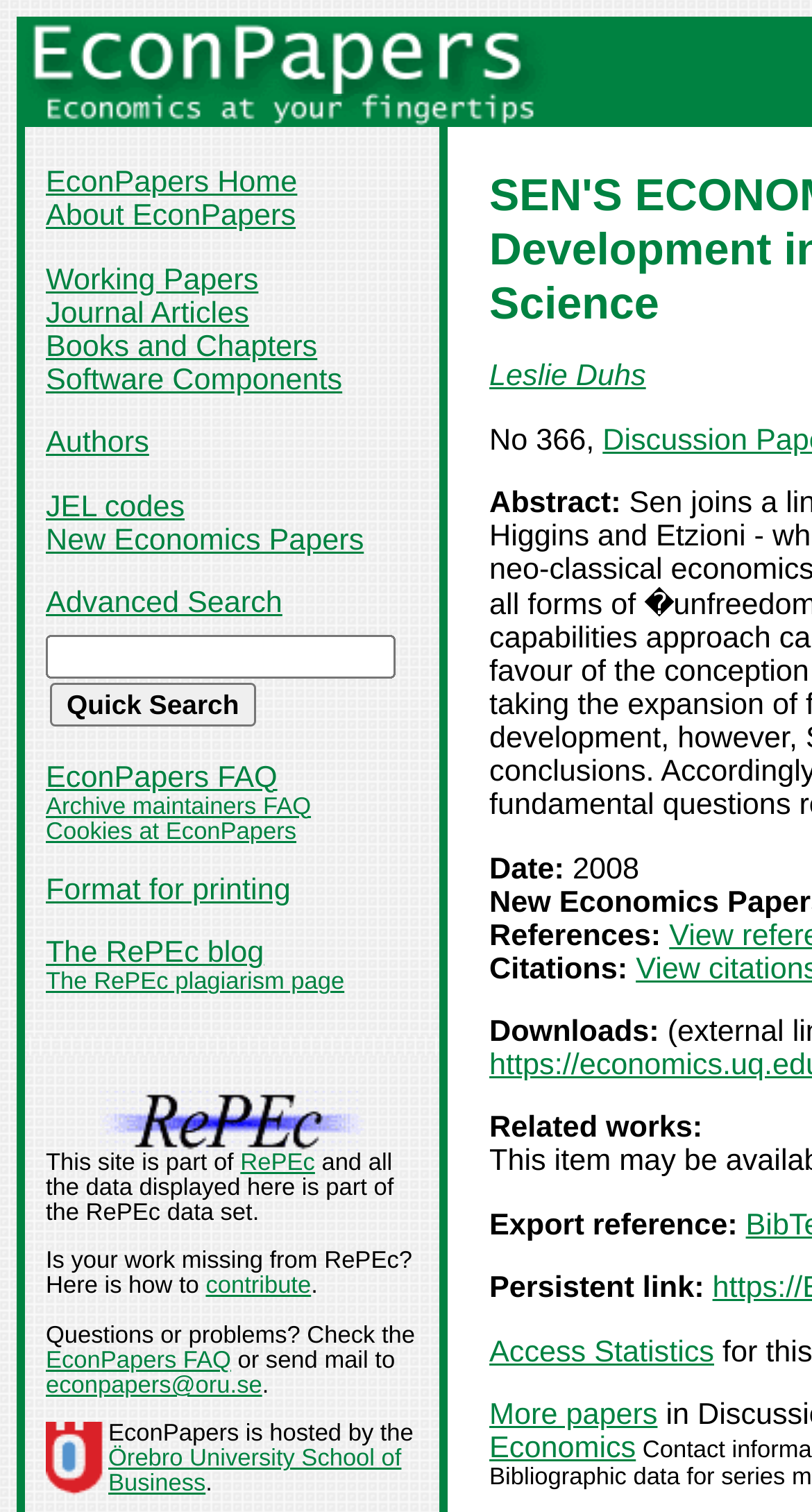Use the information in the screenshot to answer the question comprehensively: What is the name of the economics paper repository?

I found the name of the economics paper repository by looking at the layout table cell containing the image and text 'EconPapers' at the top of the webpage.